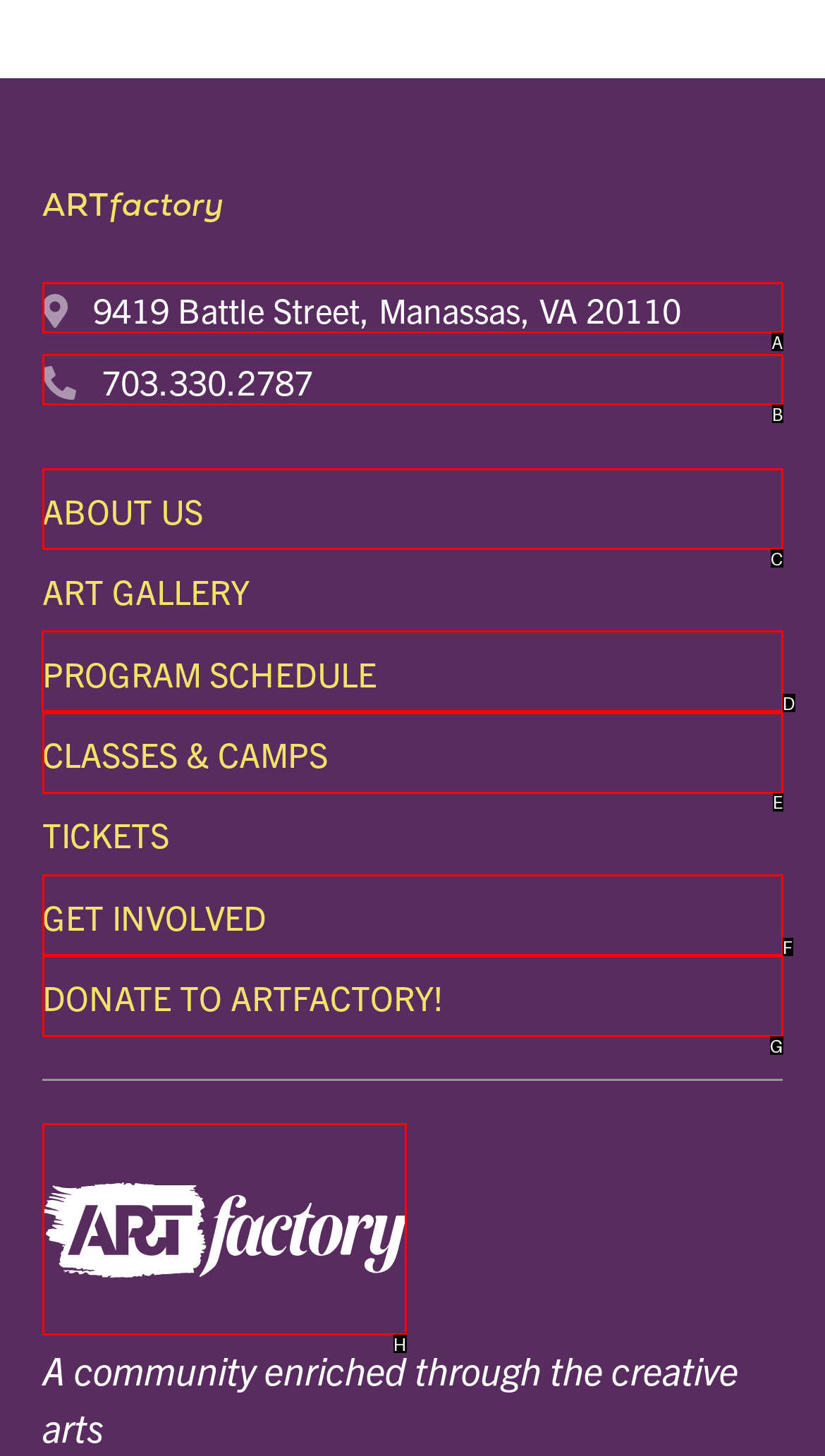Identify the letter of the option to click in order to check the PROGRAM SCHEDULE. Answer with the letter directly.

D